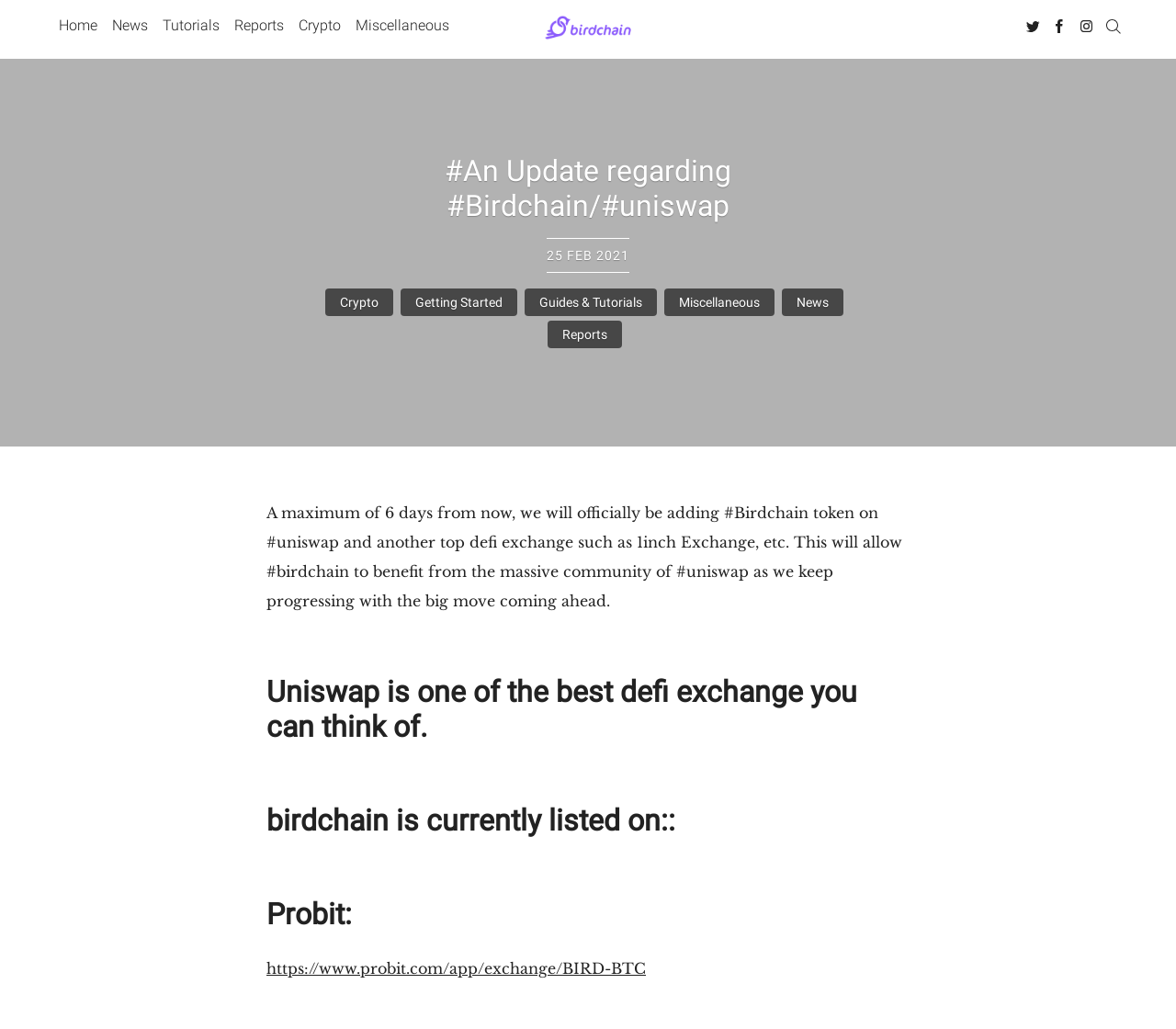Find the bounding box coordinates corresponding to the UI element with the description: "Bentley Secure File Upload". The coordinates should be formatted as [left, top, right, bottom], with values as floats between 0 and 1.

None